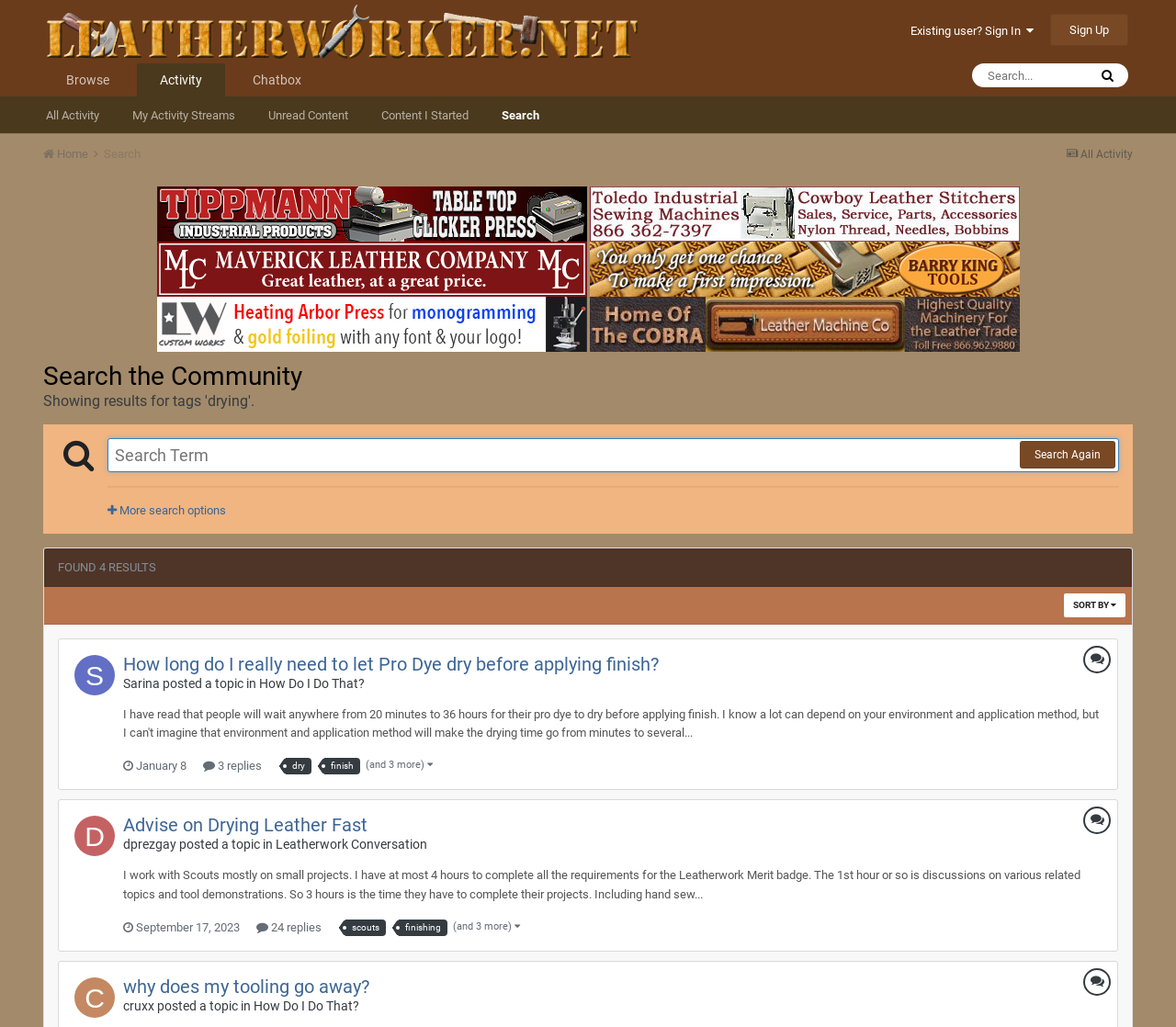What is the name of the user who posted the second topic?
Provide a detailed and well-explained answer to the question.

The second topic is titled 'Advise on Drying Leather Fast' and it was posted by a user named dprezgay, as indicated by the username displayed next to the topic title.